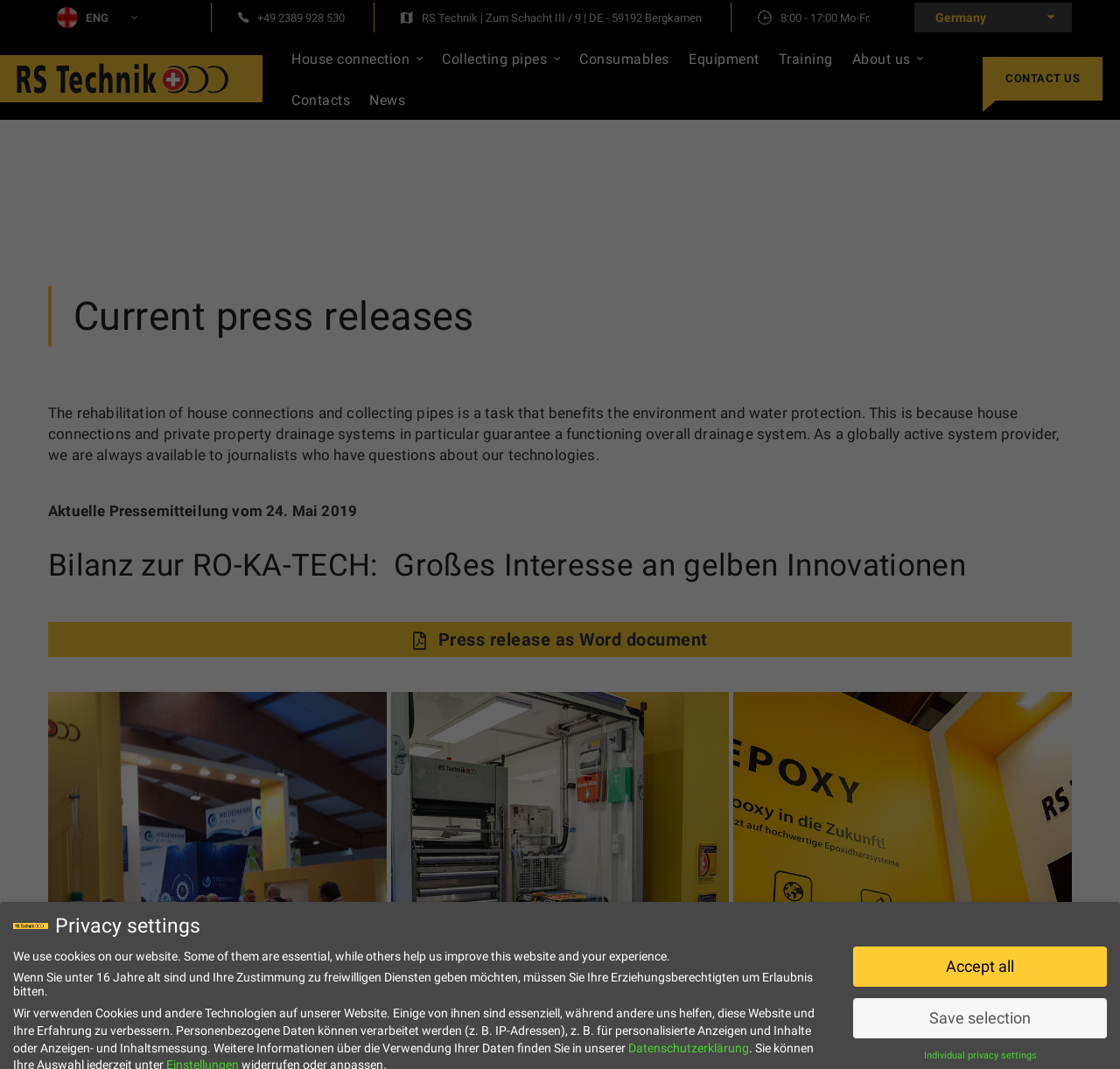Answer succinctly with a single word or phrase:
What is the title of the first press release?

Bilanz zur RO-KA-TECH: Großes Interesse an gelben Innovationen